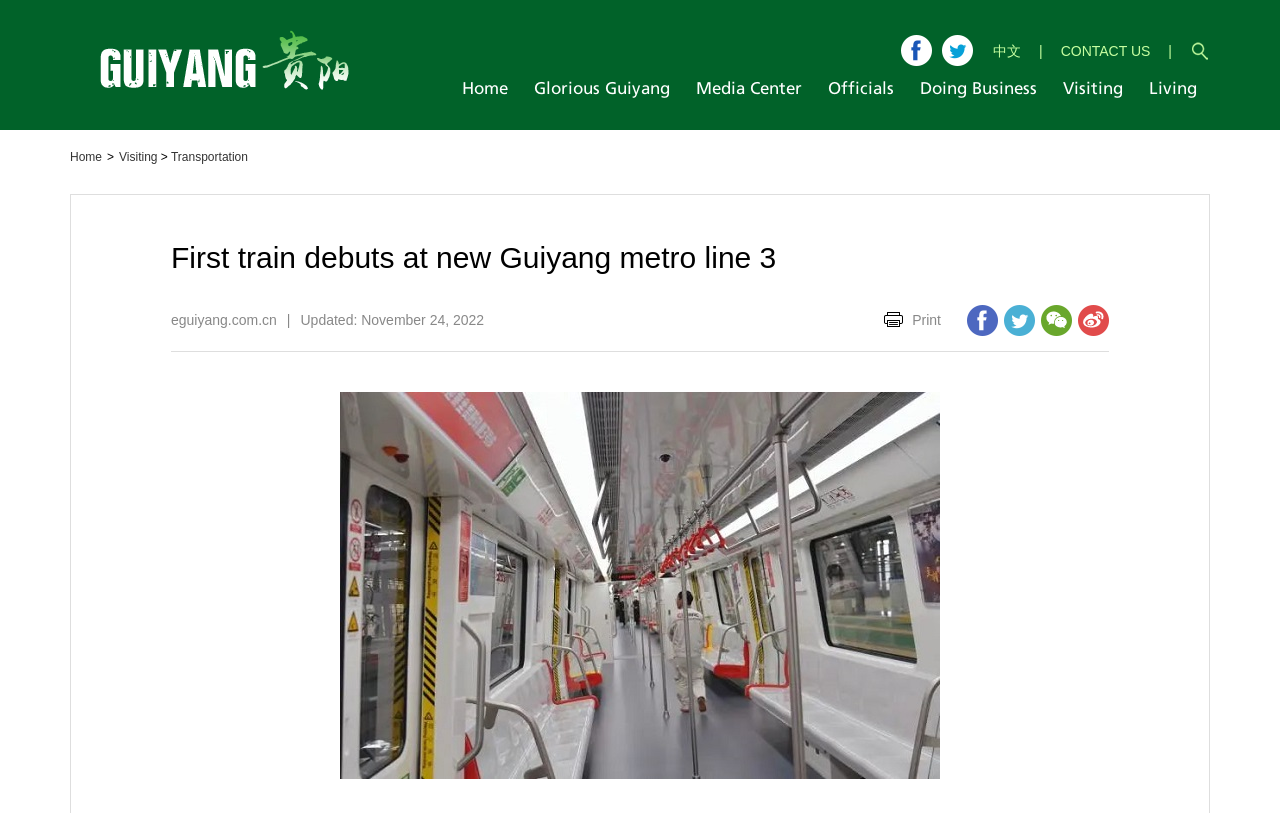Provide the bounding box coordinates for the UI element that is described by this text: "Print". The coordinates should be in the form of four float numbers between 0 and 1: [left, top, right, bottom].

[0.691, 0.375, 0.735, 0.412]